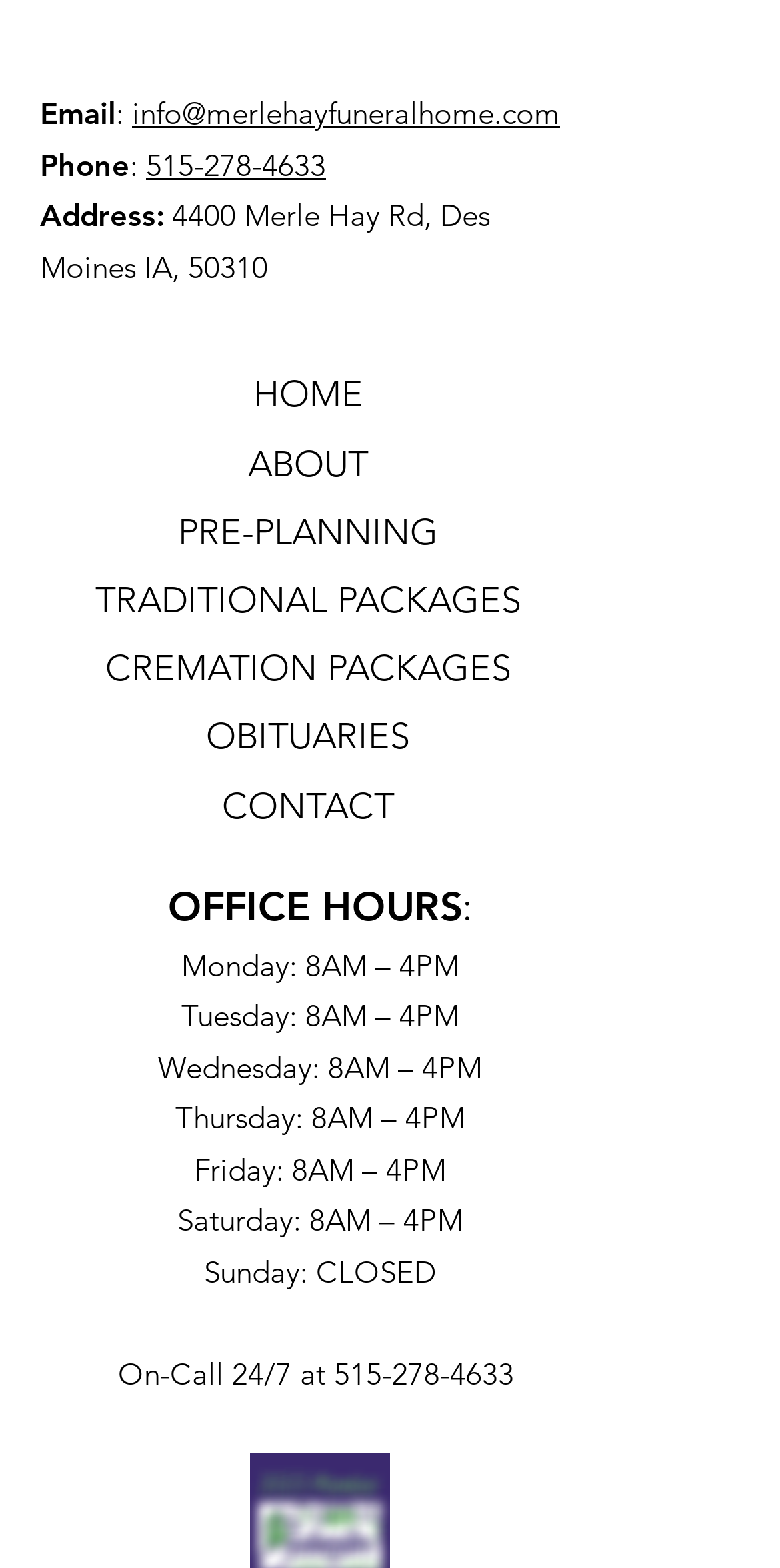What is the phone number of Merle Hay Funeral Home?
Look at the screenshot and respond with a single word or phrase.

515-278-4633